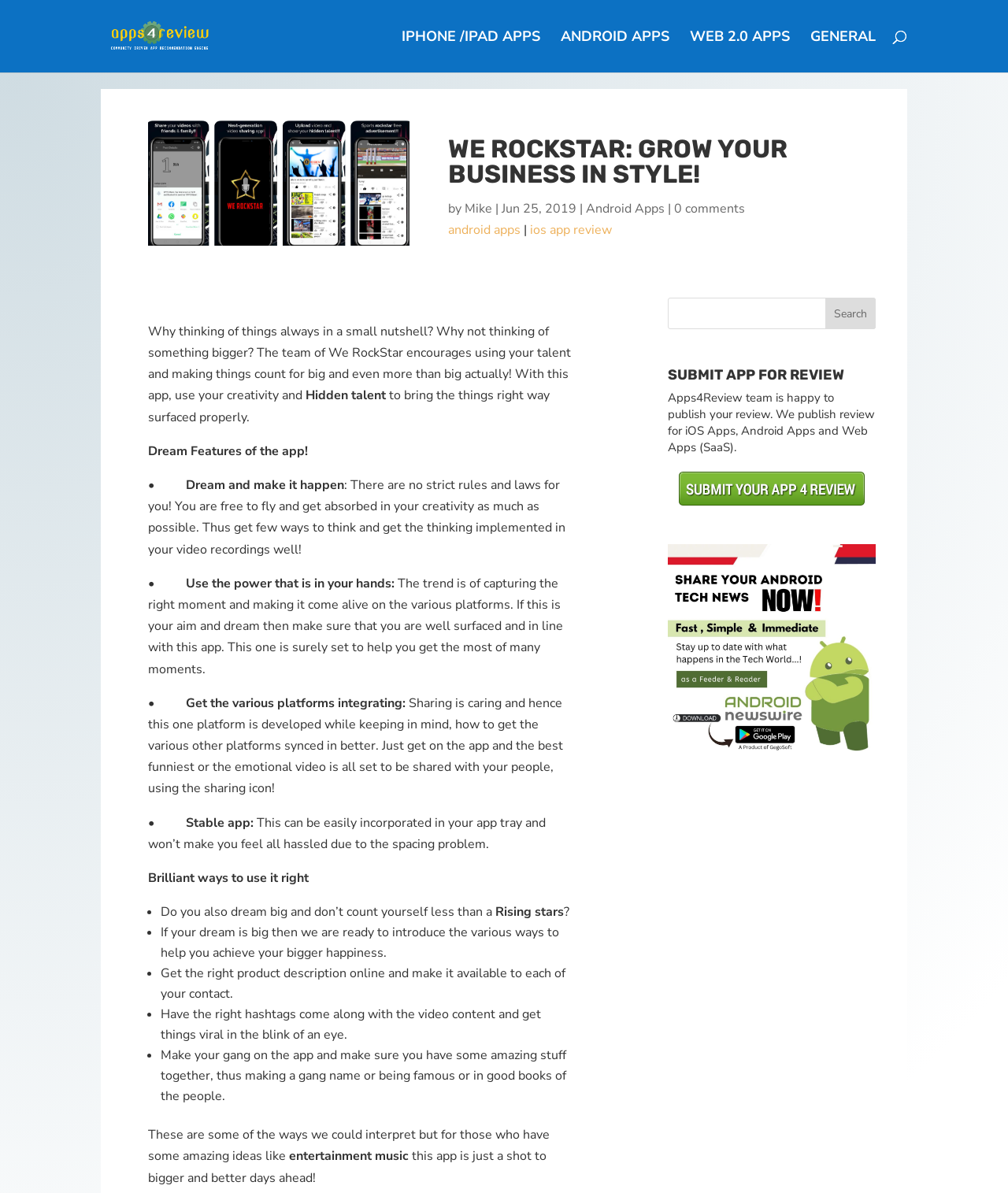What is the name of the team that encourages users to think big?
Using the information presented in the image, please offer a detailed response to the question.

This answer can be obtained by looking at the text that mentions the team's name, which is 'We RockStar', and their mission to encourage users to think big and achieve their goals.